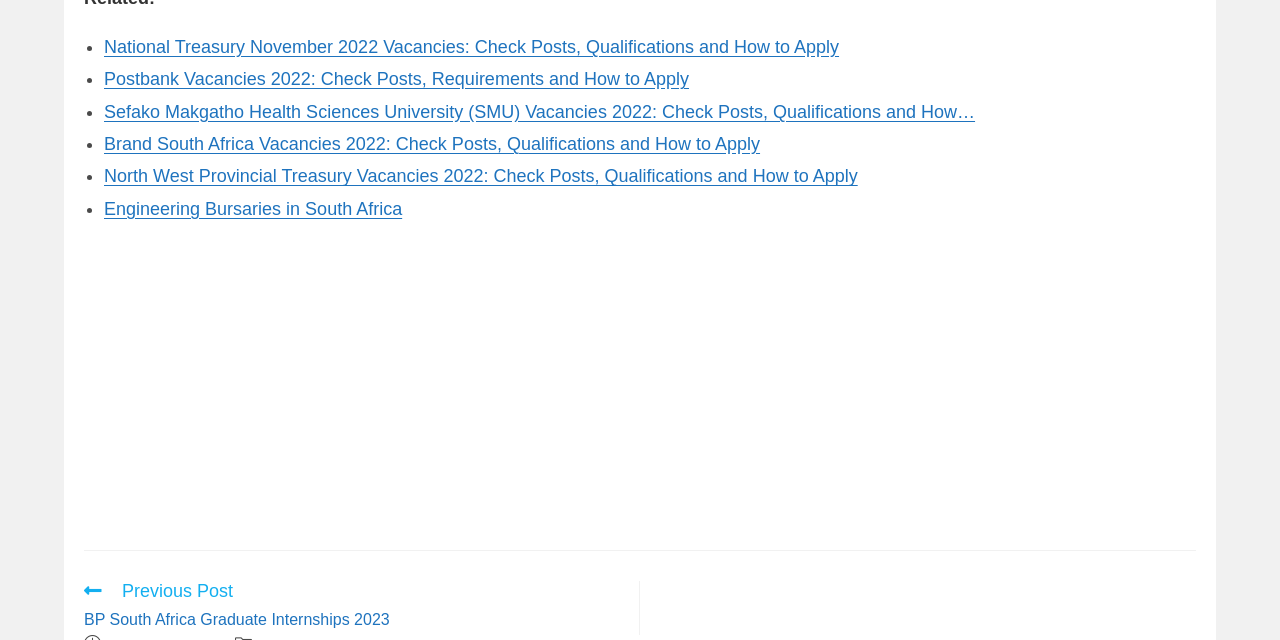Locate the bounding box coordinates of the clickable element to fulfill the following instruction: "Explore Engineering Bursaries in South Africa". Provide the coordinates as four float numbers between 0 and 1 in the format [left, top, right, bottom].

[0.081, 0.31, 0.314, 0.342]